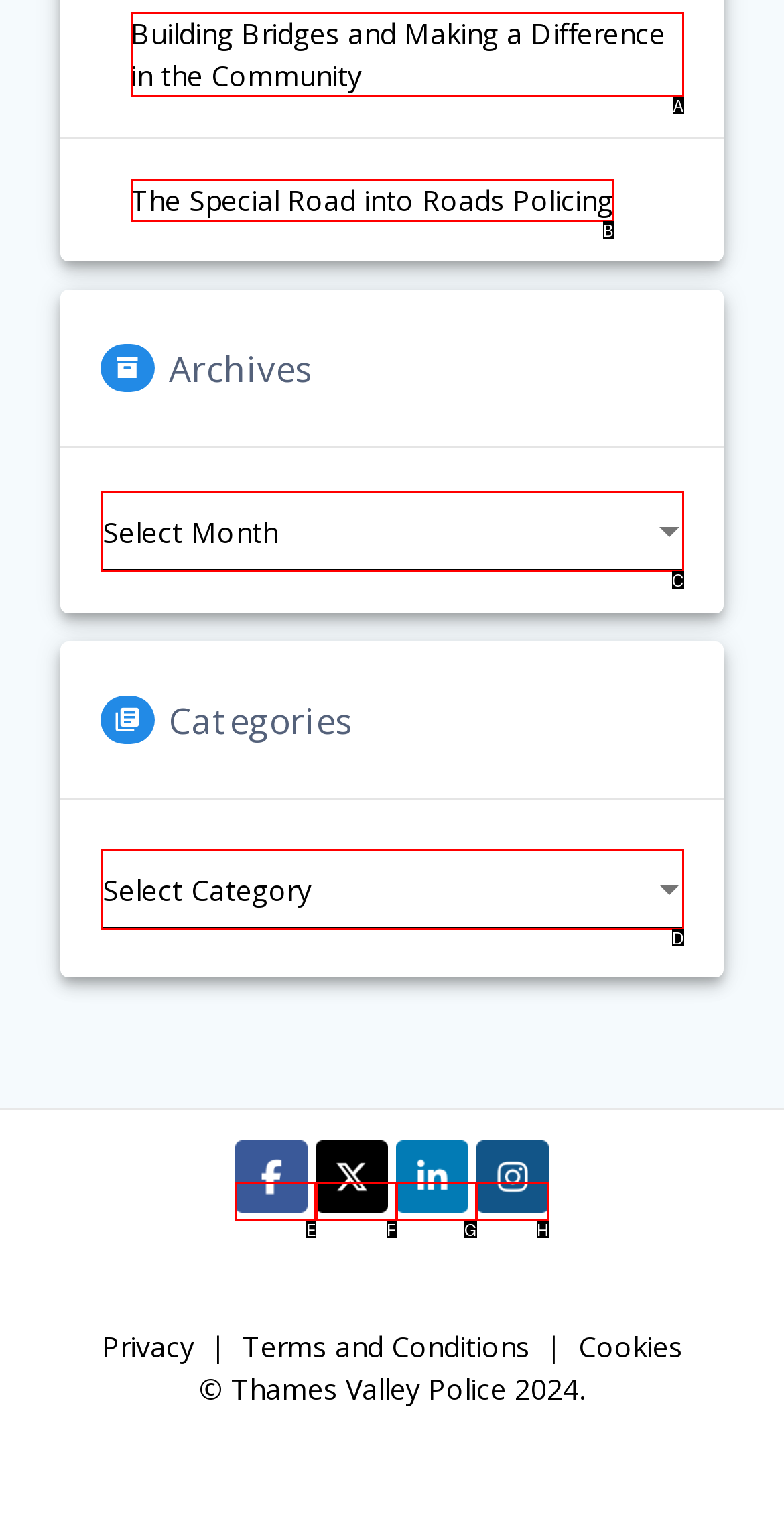Identify the HTML element that corresponds to the following description: May 19, 2024. Provide the letter of the correct option from the presented choices.

None